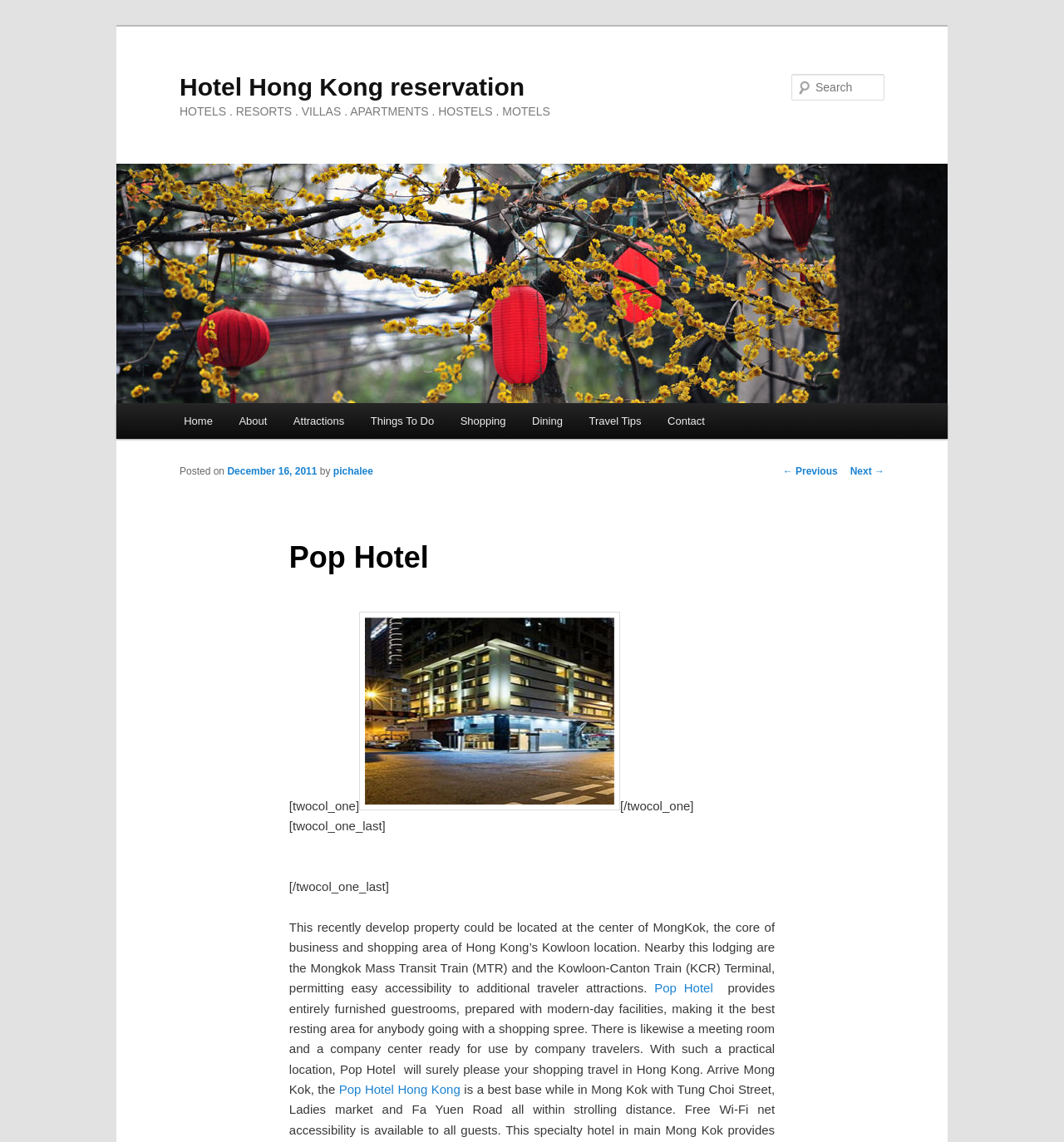Detail the webpage's structure and highlights in your description.

The webpage is about Pop Hotel, a 3-star hotel located in Mongkok, Hong Kong. At the top, there is a link to skip to the primary content. Below it, there is a heading that reads "Hotel Hong Kong reservation" with a link to the same title. 

To the right of the heading, there is another heading that lists various types of accommodations, including hotels, resorts, villas, apartments, hostels, and motels. 

Below these headings, there is a large image with a link to "Hotel Hong Kong reservation". On the top right corner, there is a search bar with a label "Search" and a textbox to input search queries.

On the left side, there is a main menu with links to various pages, including Home, About, Attractions, Things To Do, Shopping, Dining, Travel Tips, and Contact. 

Below the main menu, there is a section with a heading "Post navigation" that contains links to previous and next pages. 

The main content of the page is about Pop Hotel, with a heading that reads "Pop Hotel" and a brief description of the hotel's location and facilities. There is also an image of the hotel and a paragraph of text that describes the hotel's amenities and its convenient location for shopping in Hong Kong. The text also mentions that the hotel has a meeting room and a business center for business travelers. 

At the bottom of the page, there are links to "Pop Hotel" and "Pop Hotel Hong Kong" that likely lead to more information about the hotel or its reservation system.